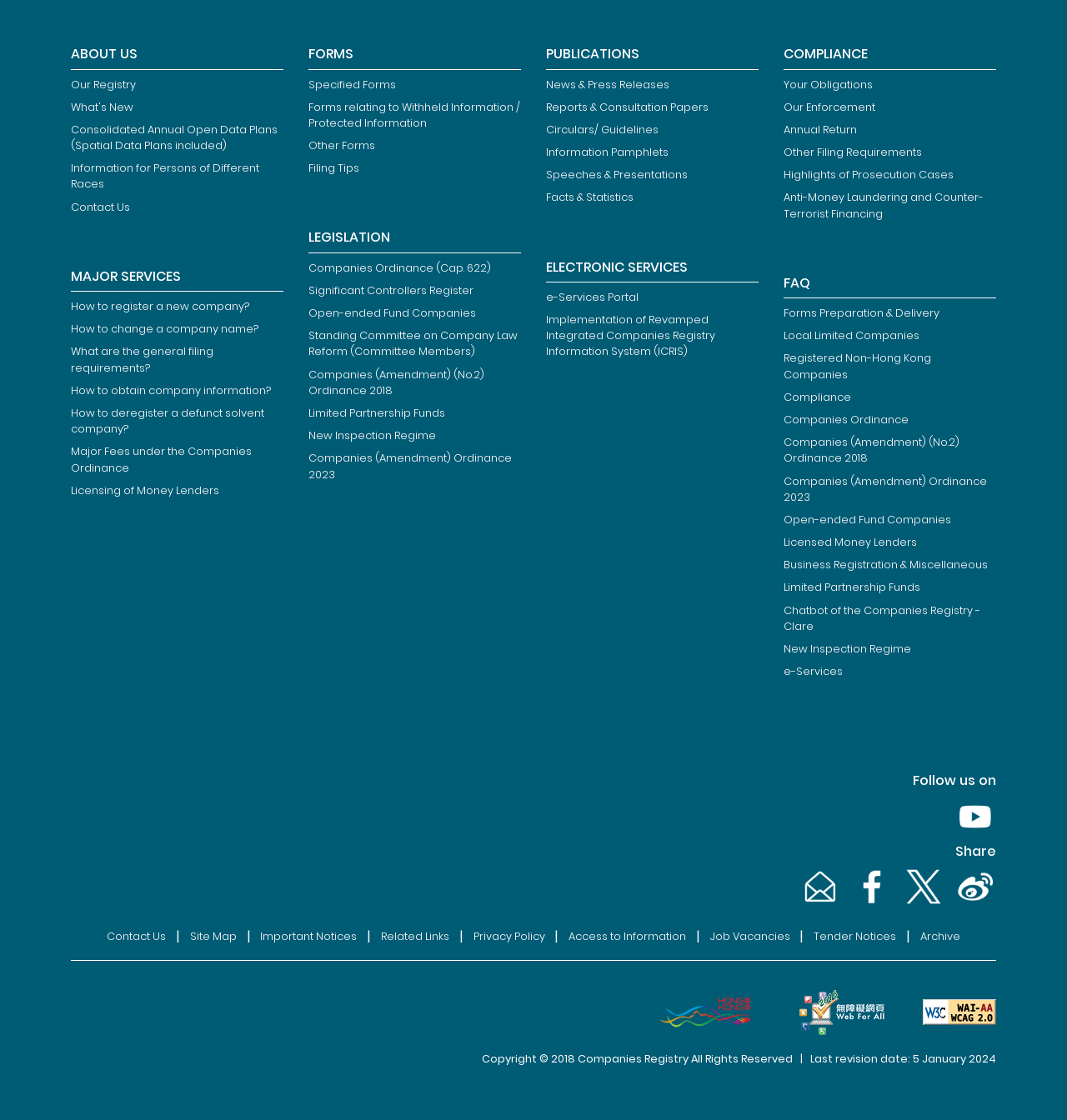What are the main categories on this website?
Answer the question with as much detail as you can, using the image as a reference.

By looking at the webpage, I can see that there are several main categories listed horizontally across the top of the page. These categories include 'About Us', 'Major Services', 'Forms', 'Legislation', 'Publications', 'Electronic Services', 'Compliance', and 'FAQ'. These categories seem to be the main sections of the website.